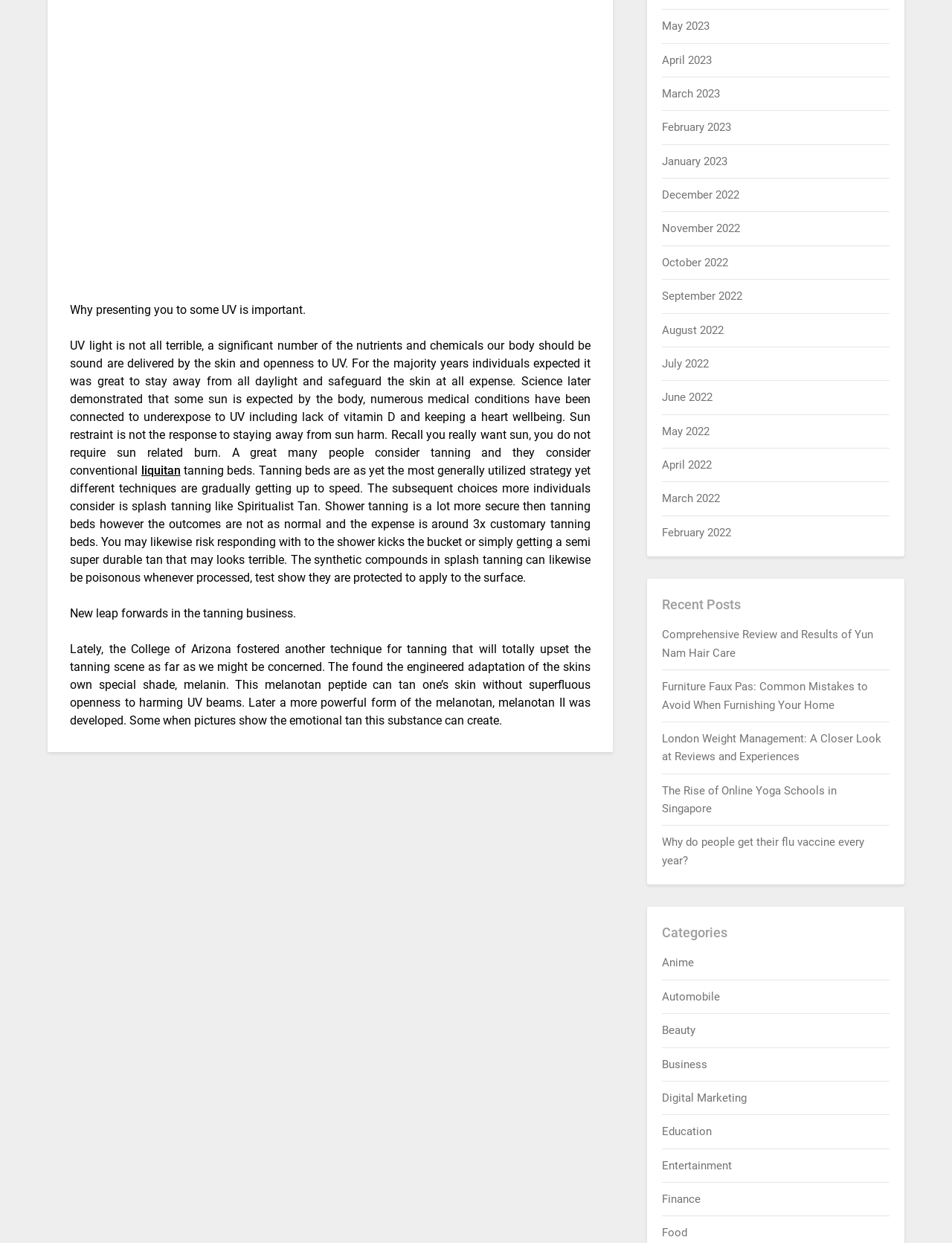Bounding box coordinates are specified in the format (top-left x, top-left y, bottom-right x, bottom-right y). All values are floating point numbers bounded between 0 and 1. Please provide the bounding box coordinate of the region this sentence describes: Business

[0.696, 0.851, 0.743, 0.861]